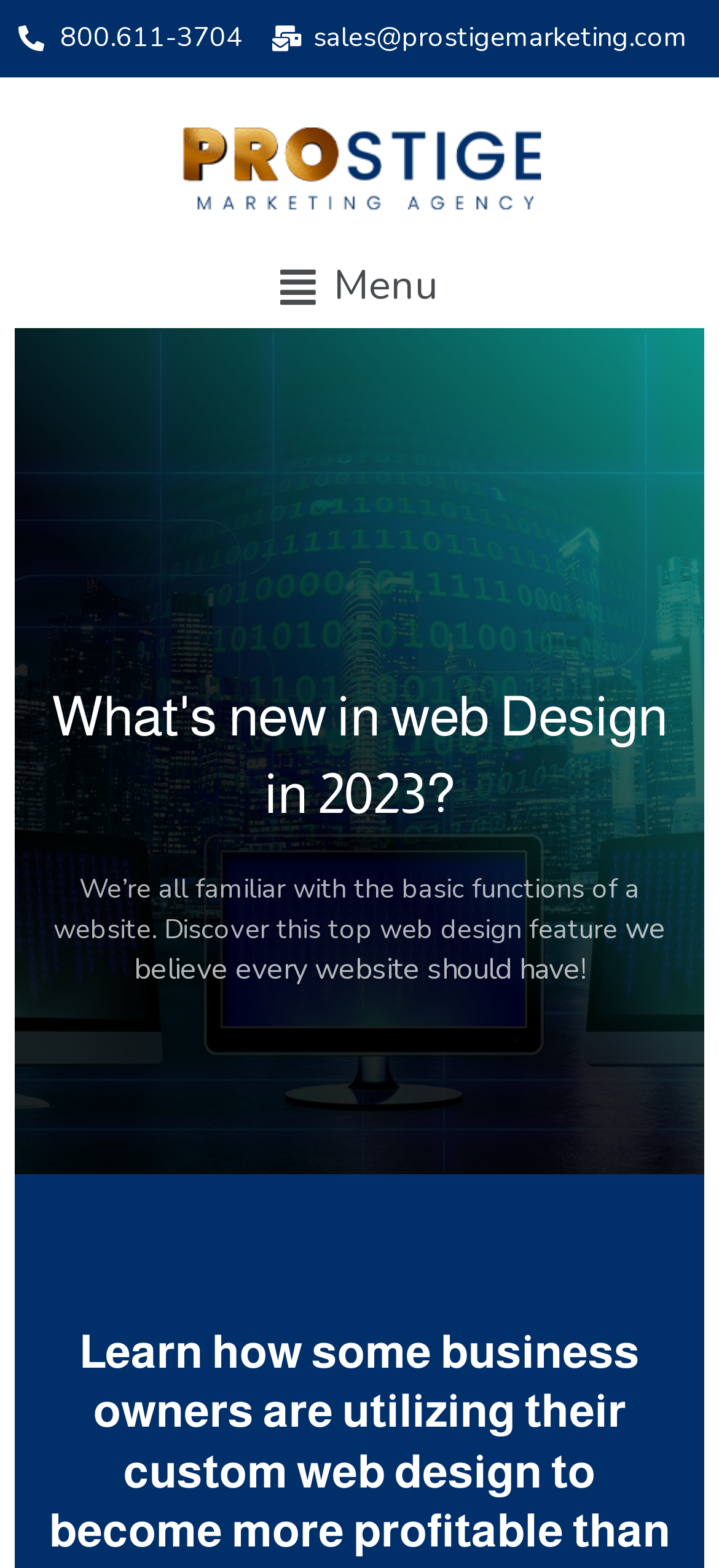What is the email address on the webpage?
Based on the visual details in the image, please answer the question thoroughly.

I found the email address by looking at the StaticText element with the text 'sales@prostigemarketing.com' located at the top of the webpage.